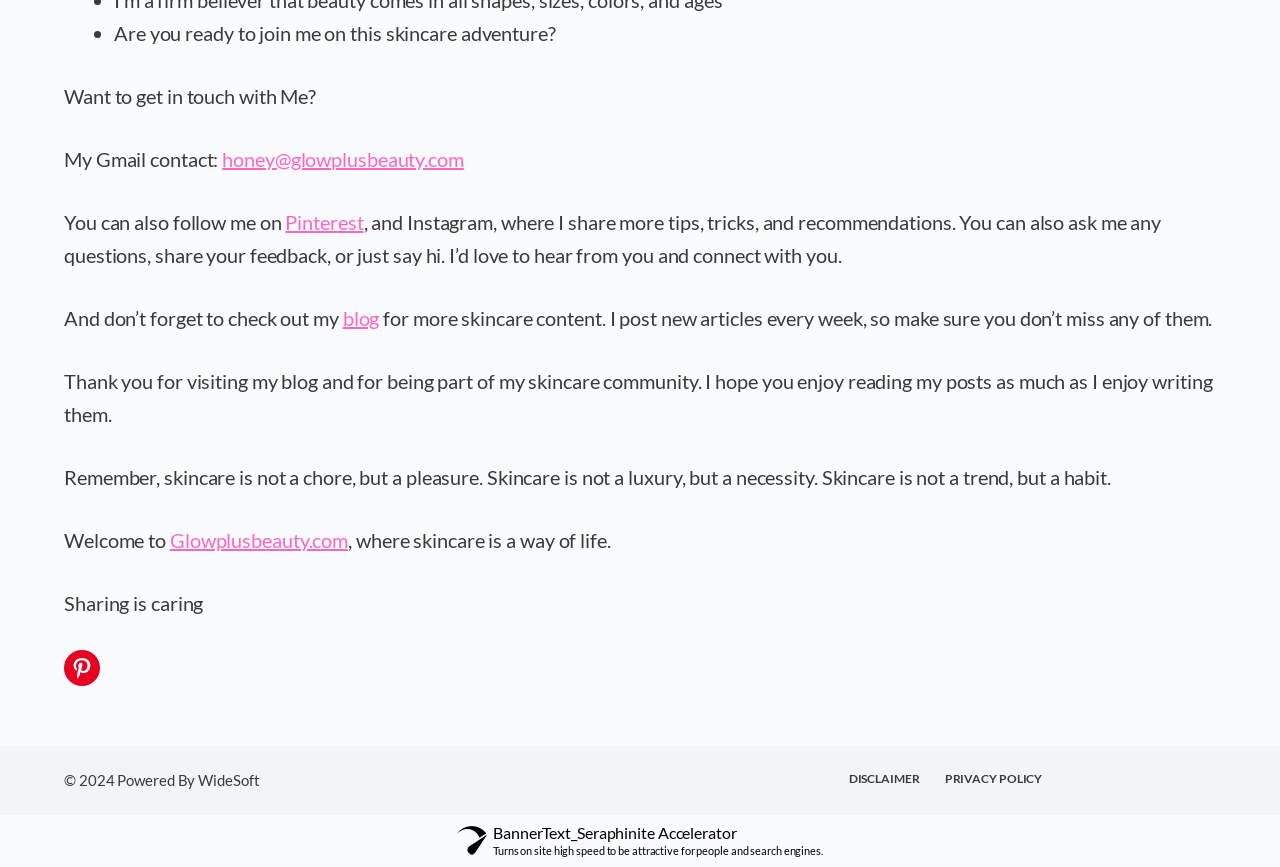Bounding box coordinates are given in the format (top-left x, top-left y, bottom-right x, bottom-right y). All values should be floating point numbers between 0 and 1. Provide the bounding box coordinate for the UI element described as: honey@glowplusbeauty.com

[0.174, 0.169, 0.362, 0.197]